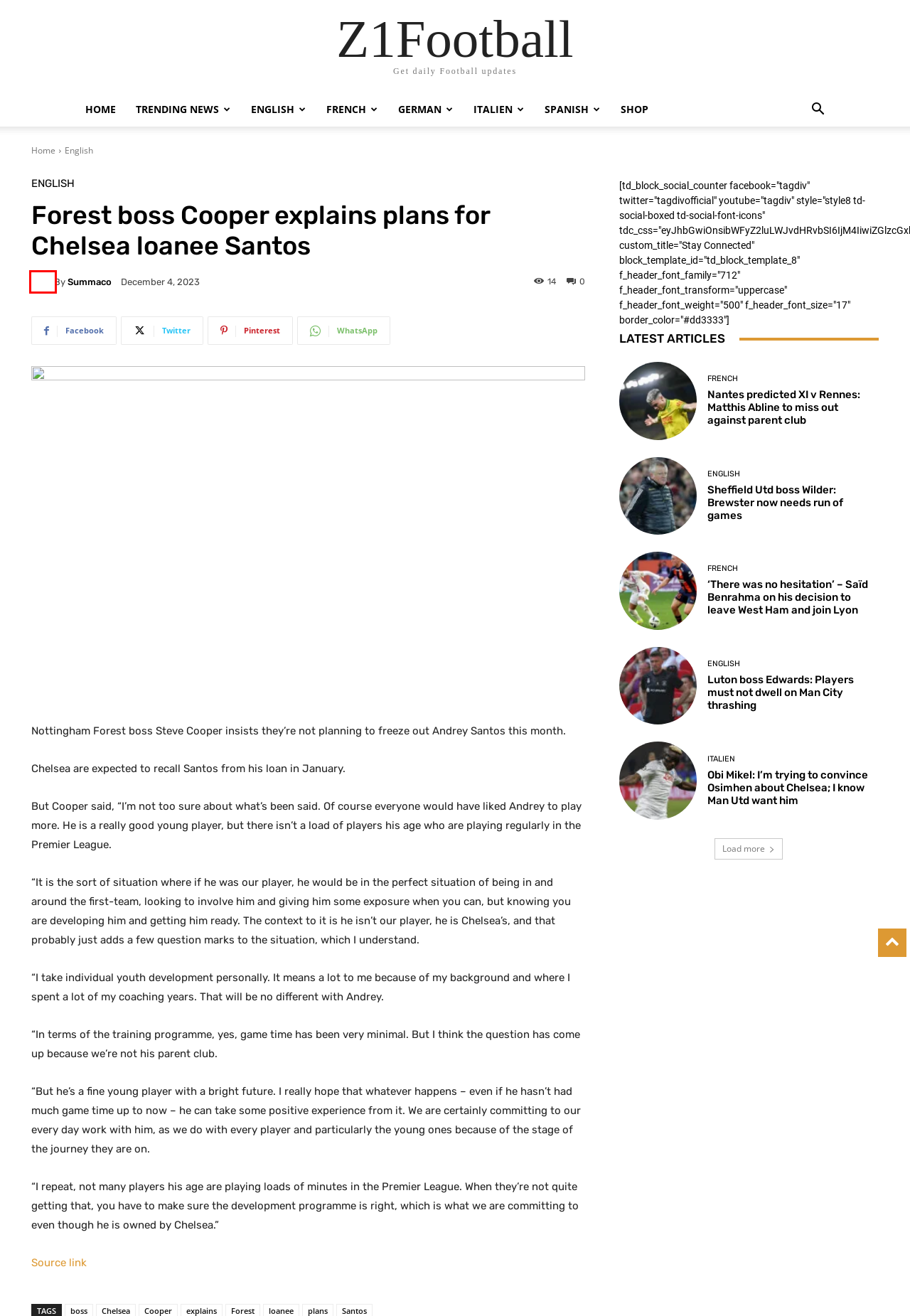Examine the screenshot of a webpage with a red rectangle bounding box. Select the most accurate webpage description that matches the new webpage after clicking the element within the bounding box. Here are the candidates:
A. Sheffield Utd boss Wilder: Brewster now needs run of games | Z1Football
B. Nantes predicted XI v Rennes: Matthis Abline to miss out against parent club | Z1Football
C. summaco | Z1Football
D. Spanish | Z1Football
E. Italien | Z1Football
F. French | Z1Football
G. Obi Mikel: I’m trying to convince Osimhen about Chelsea; I know Man Utd want him | Z1Football
H. English | Z1Football

C